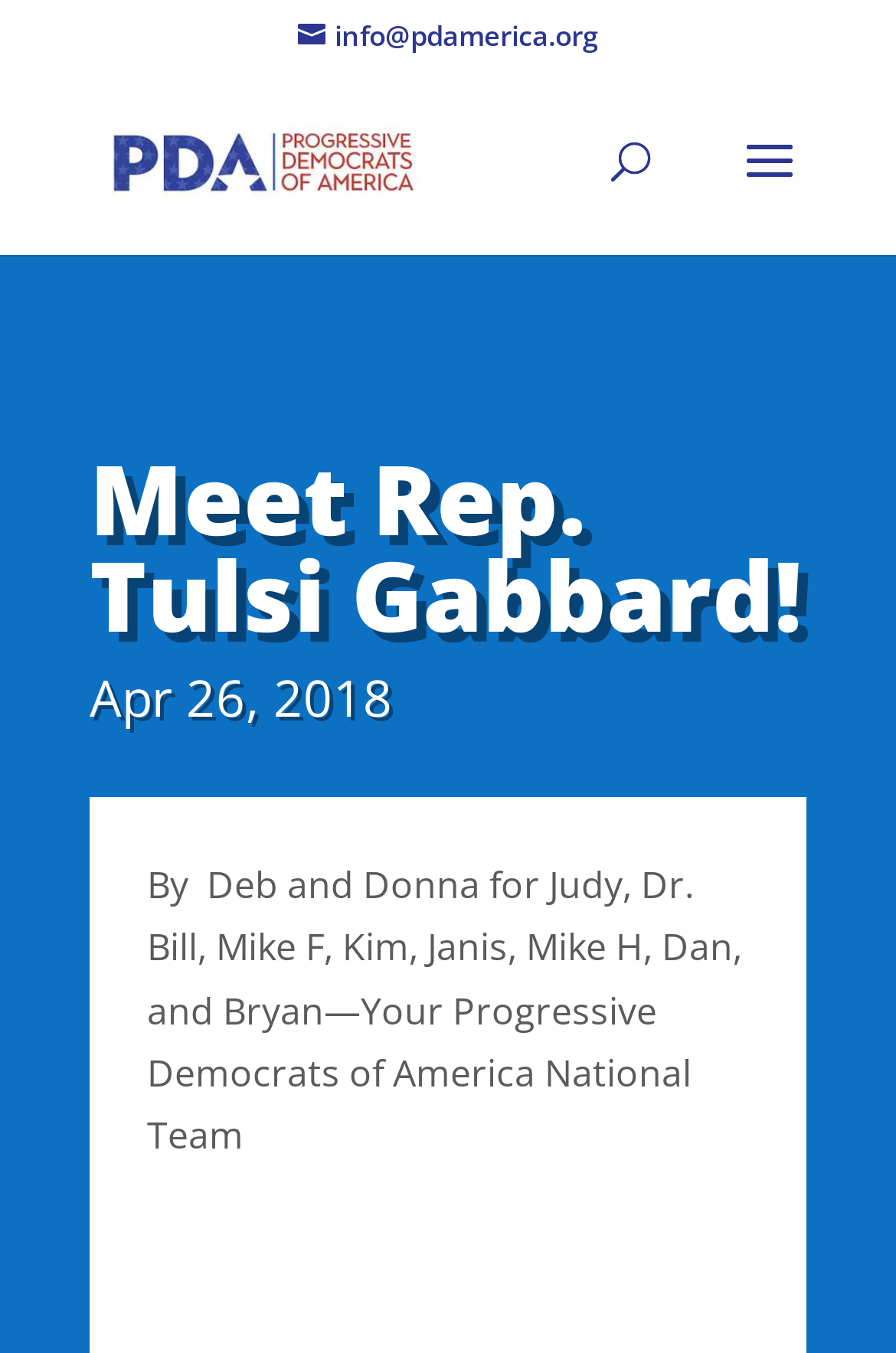What is the name of the organization mentioned on the webpage?
Using the image, answer in one word or phrase.

Progressive Democrats of America